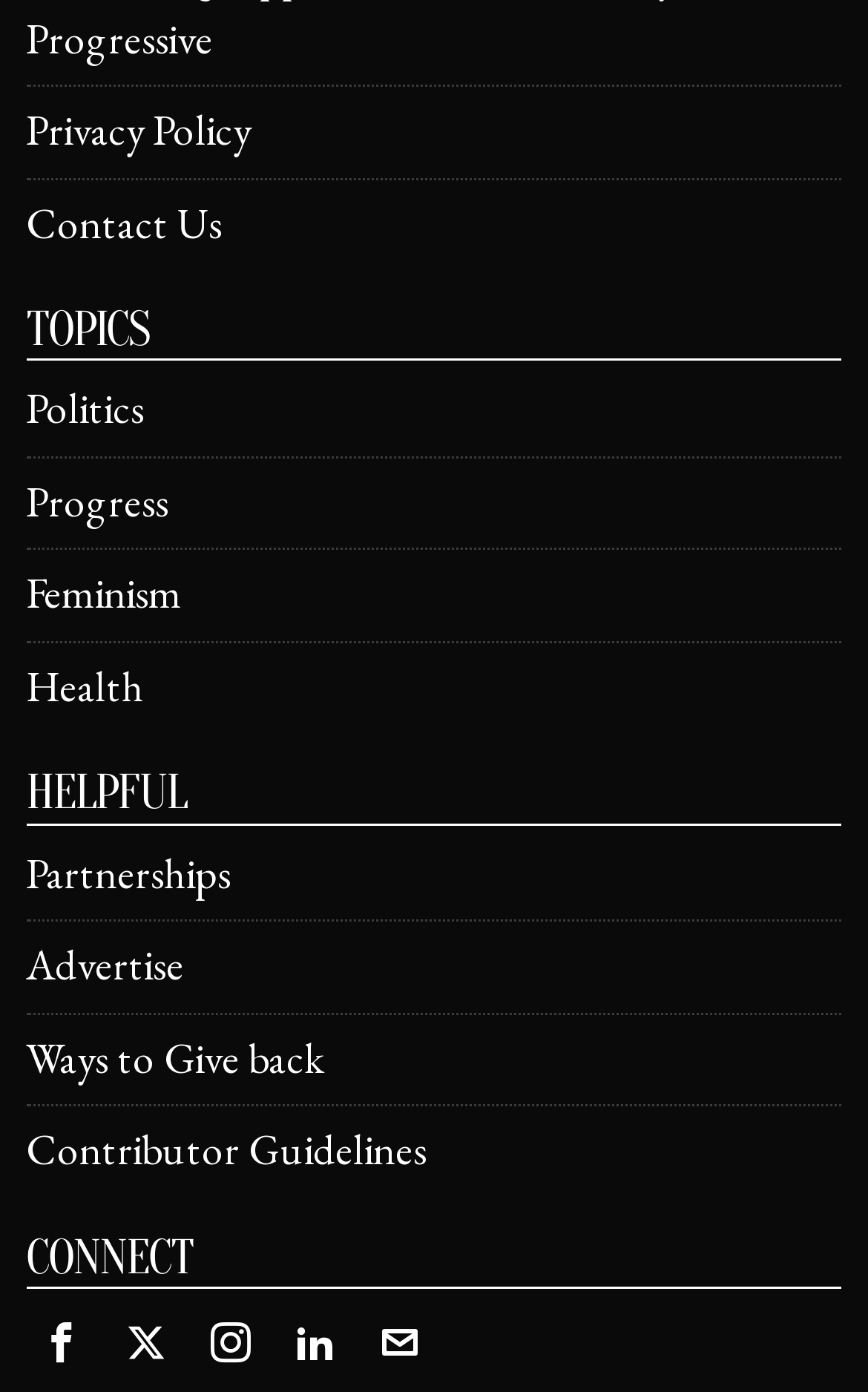Determine the bounding box coordinates for the clickable element to execute this instruction: "Learn about partnerships". Provide the coordinates as four float numbers between 0 and 1, i.e., [left, top, right, bottom].

[0.03, 0.607, 0.266, 0.647]